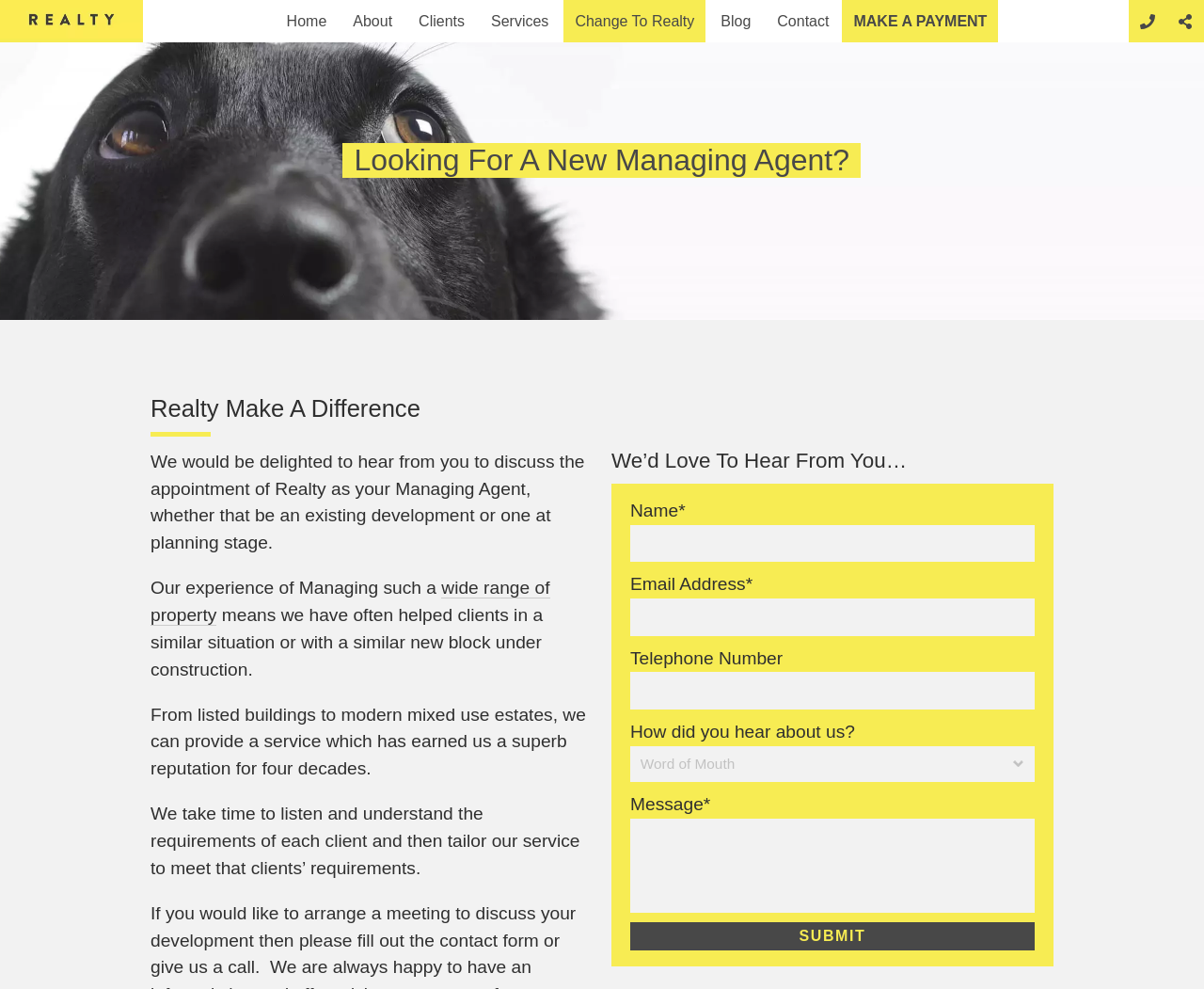Using the provided description: "Make a Payment", find the bounding box coordinates of the corresponding UI element. The output should be four float numbers between 0 and 1, in the format [left, top, right, bottom].

[0.7, 0.0, 0.829, 0.043]